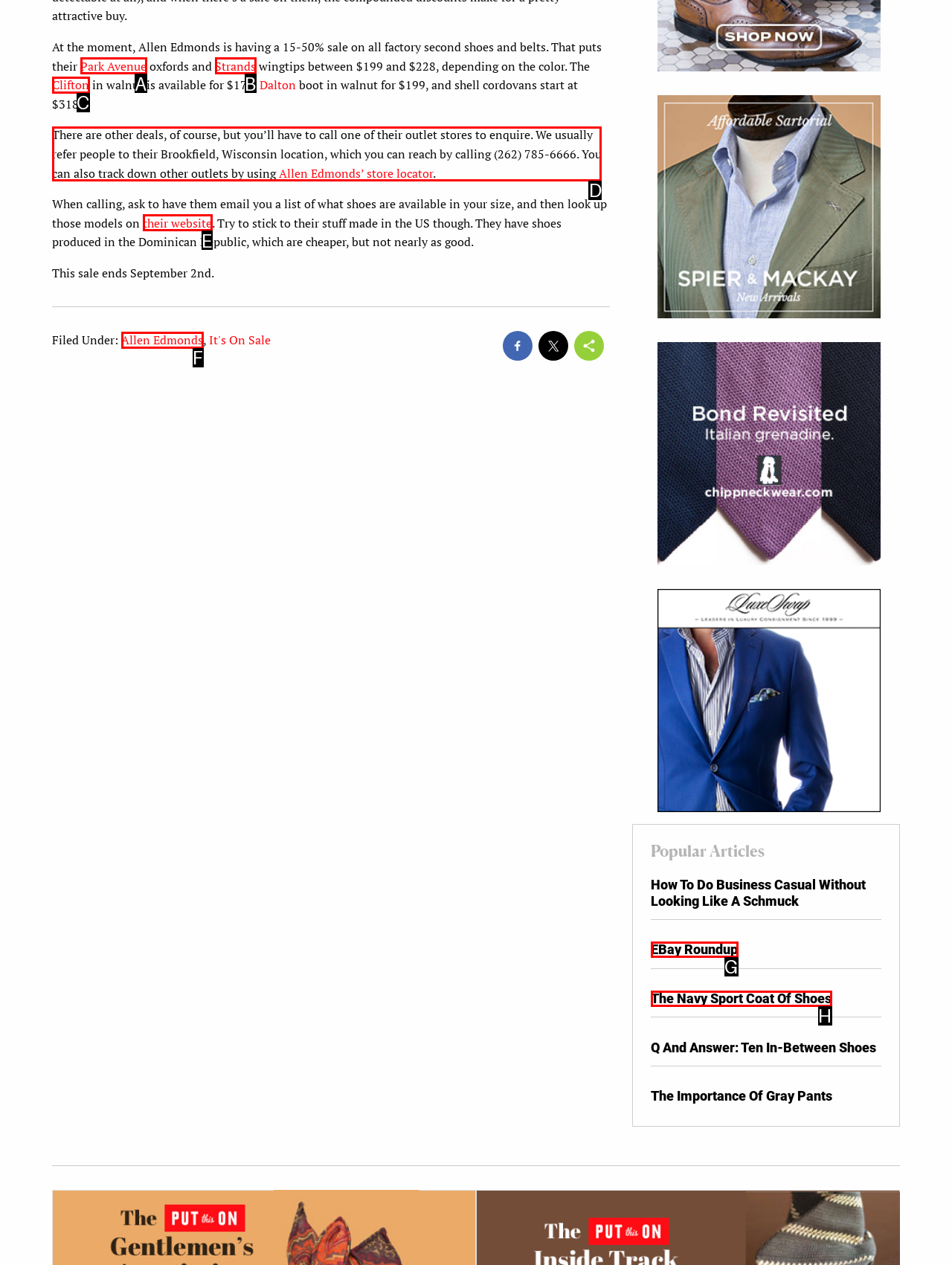Tell me the letter of the UI element I should click to accomplish the task: Call the Brookfield, Wisconsin location based on the choices provided in the screenshot.

D